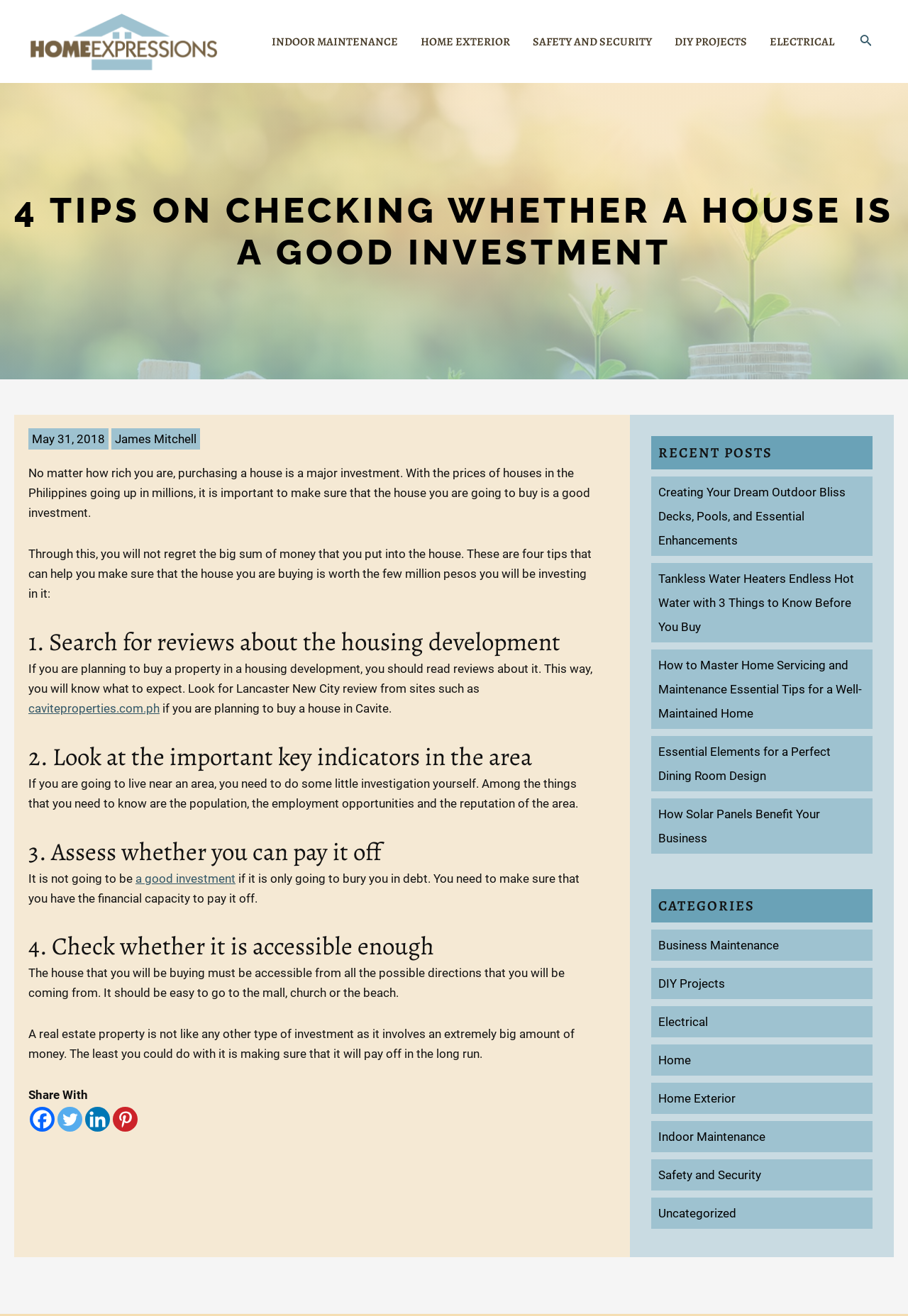Based on the element description "Electrical", predict the bounding box coordinates of the UI element.

[0.835, 0.013, 0.931, 0.05]